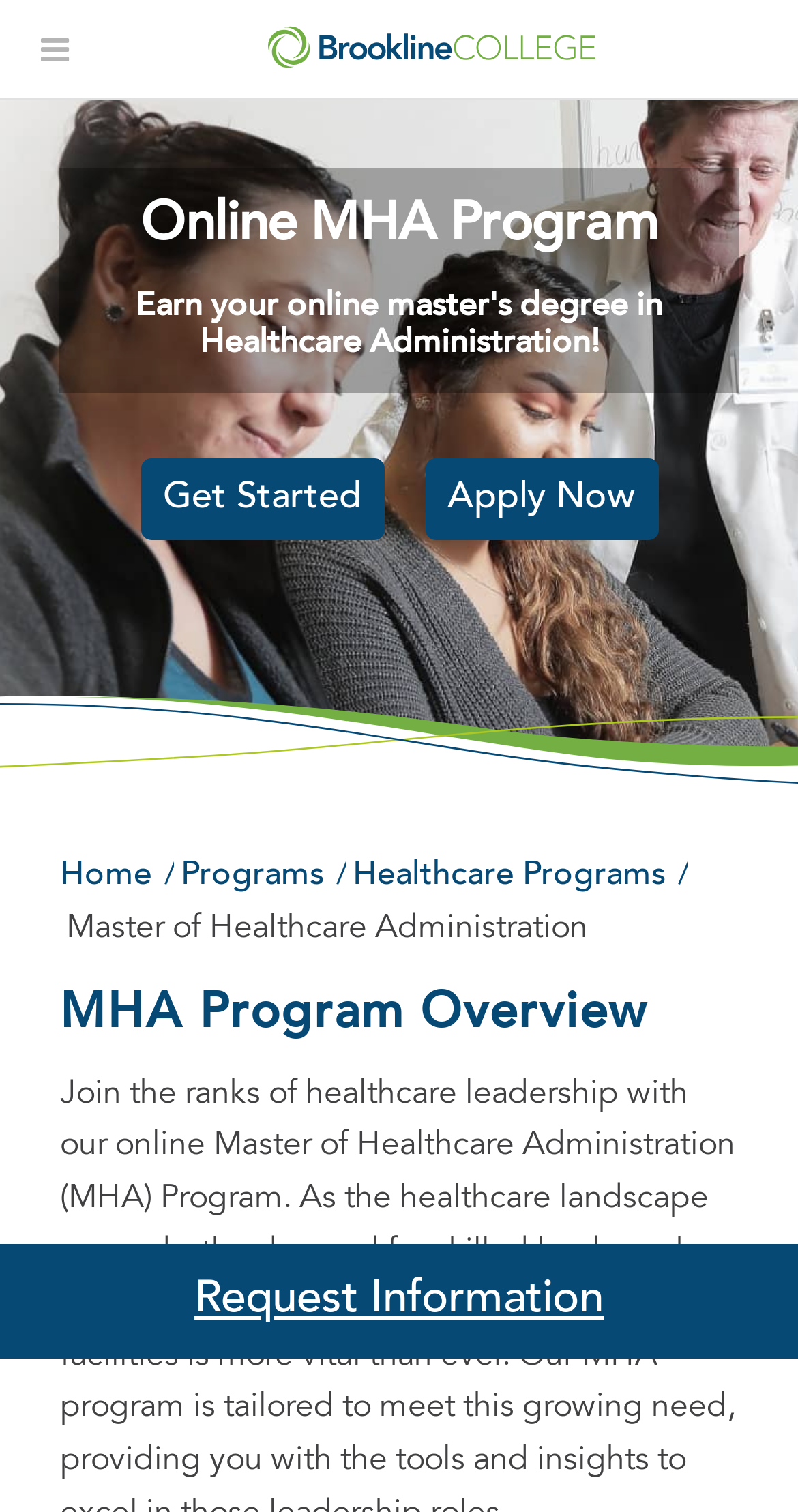Locate the bounding box coordinates of the area to click to fulfill this instruction: "Click Get Started". The bounding box should be presented as four float numbers between 0 and 1, in the order [left, top, right, bottom].

[0.176, 0.303, 0.481, 0.358]